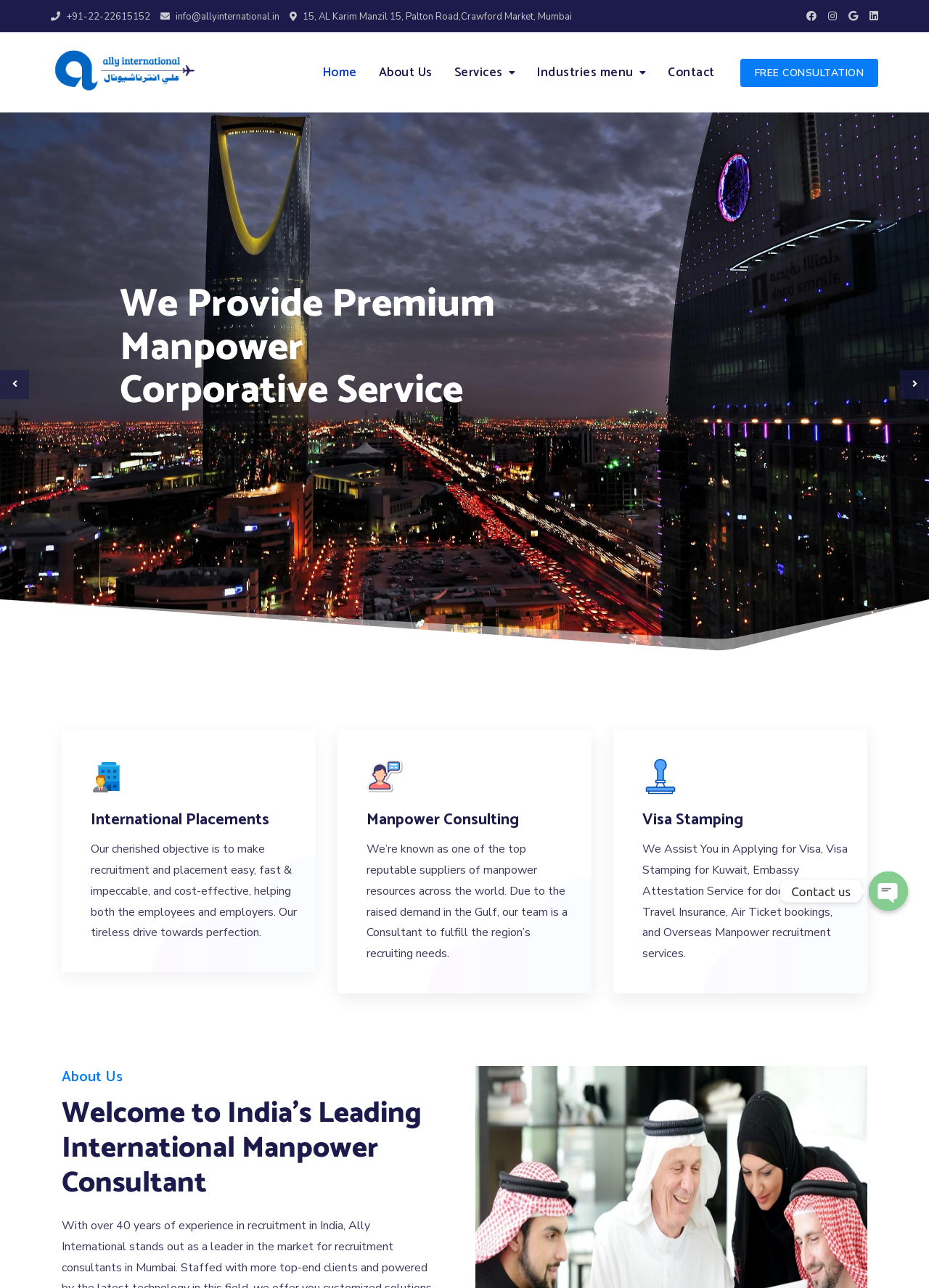What is the objective of Ally International?
Using the visual information, answer the question in a single word or phrase.

To make recruitment and placement easy, fast, and cost-effective